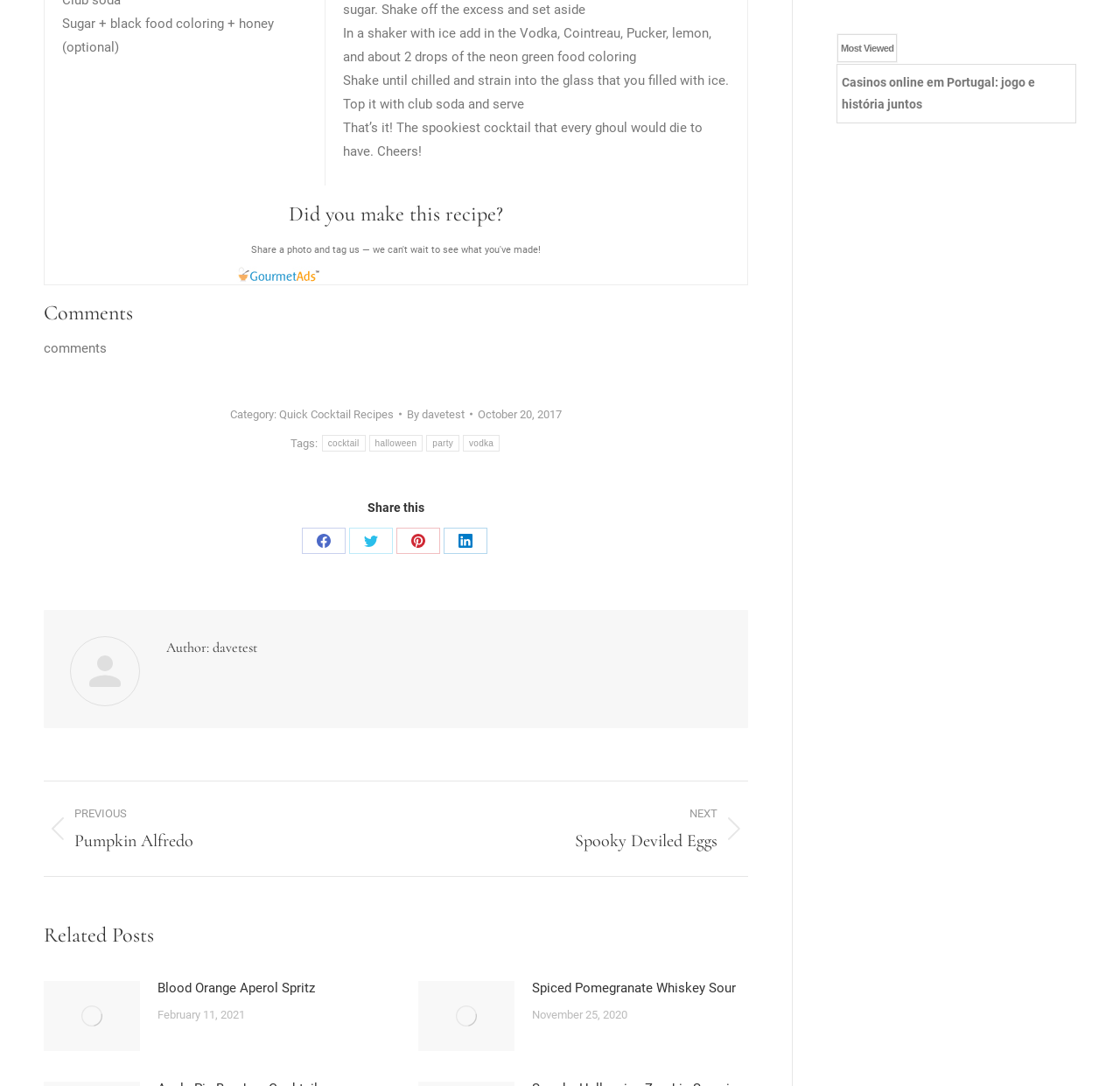What is the author of the post?
Refer to the image and provide a concise answer in one word or phrase.

davetest